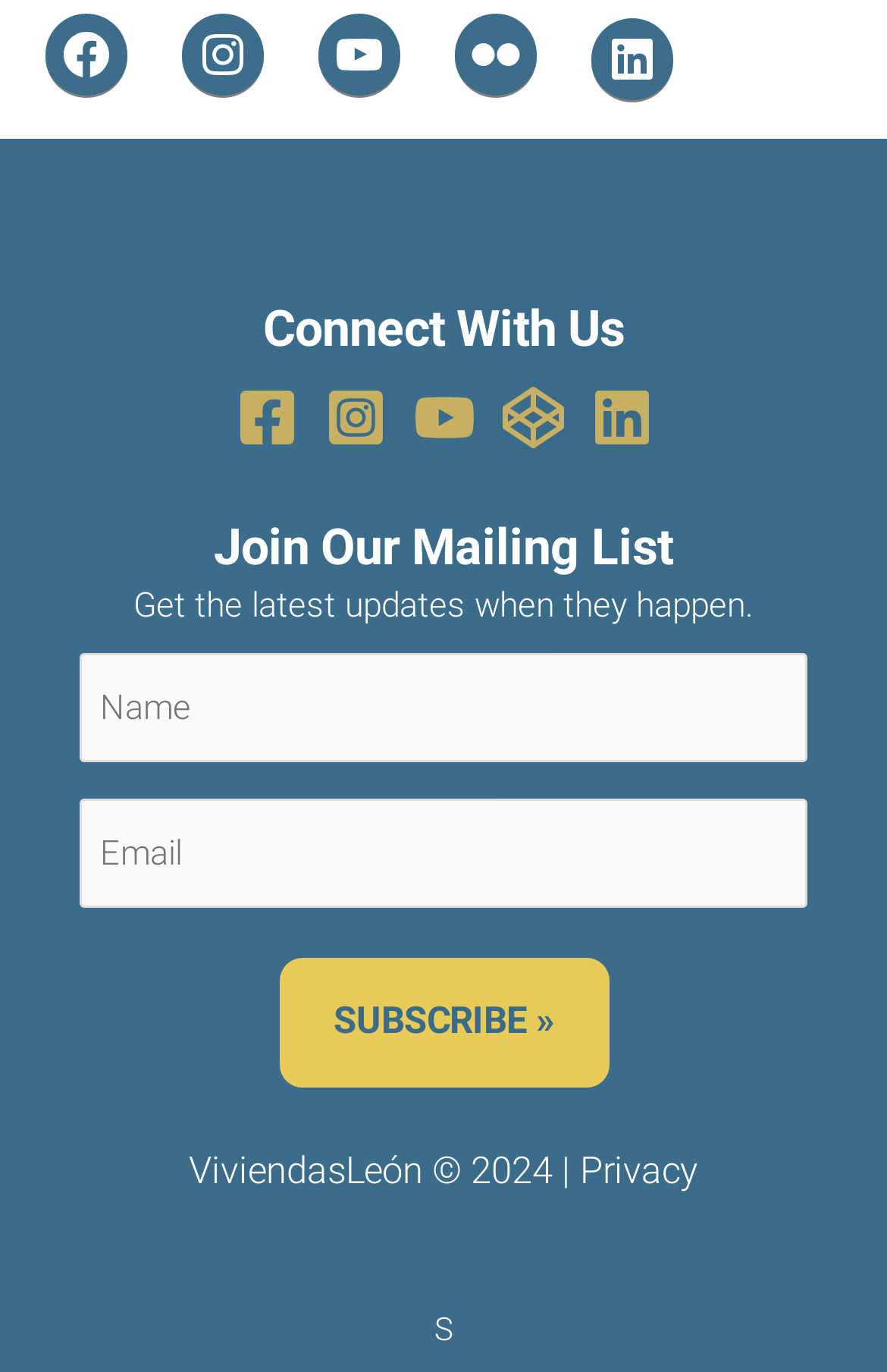Look at the image and write a detailed answer to the question: 
What is the text on the subscribe button?

I found the subscribe button in the footer section, and the text on the button is 'SUBSCRIBE »'.